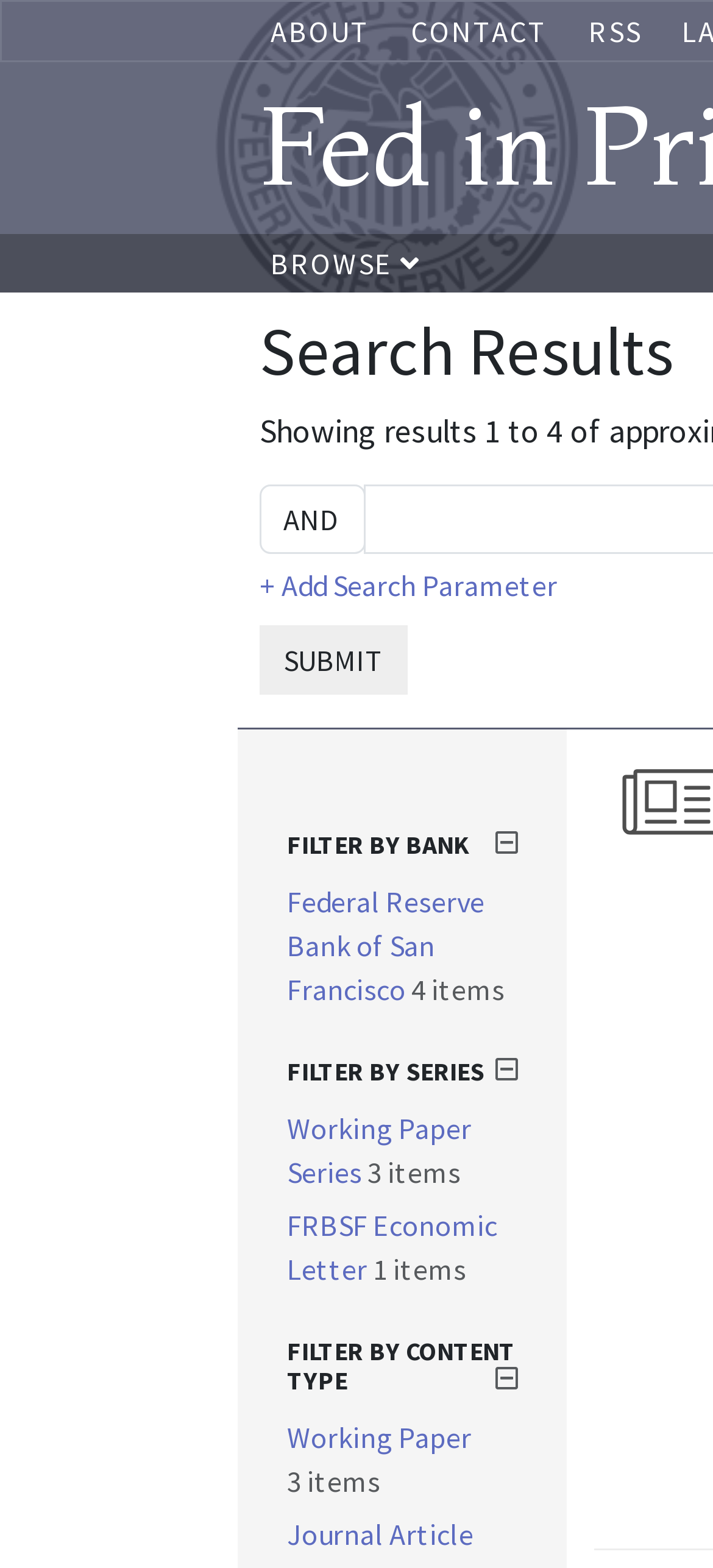Please identify the coordinates of the bounding box that should be clicked to fulfill this instruction: "submit search".

[0.364, 0.399, 0.572, 0.443]